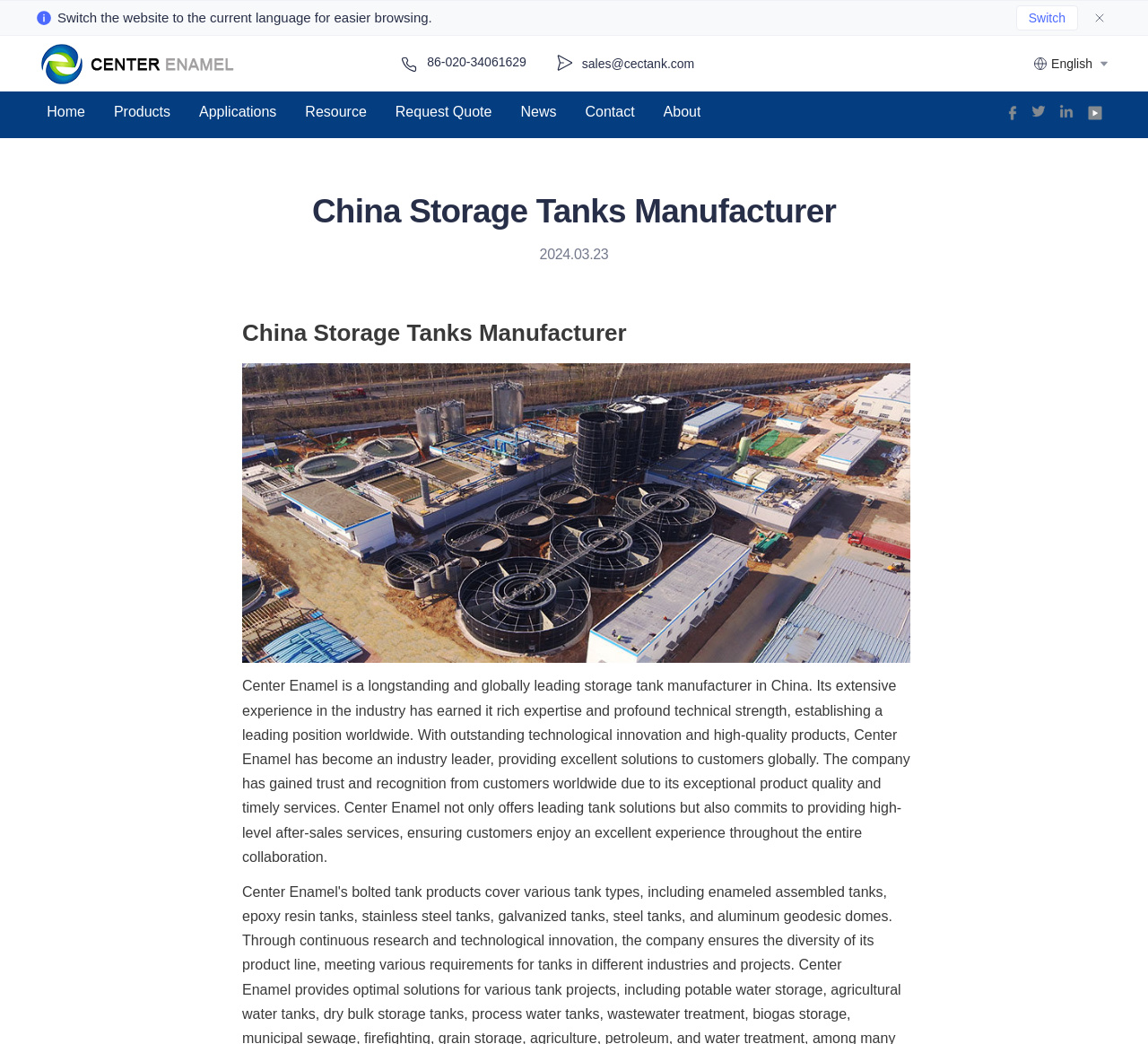Please give a short response to the question using one word or a phrase:
What is the date shown on the webpage?

2024.03.23